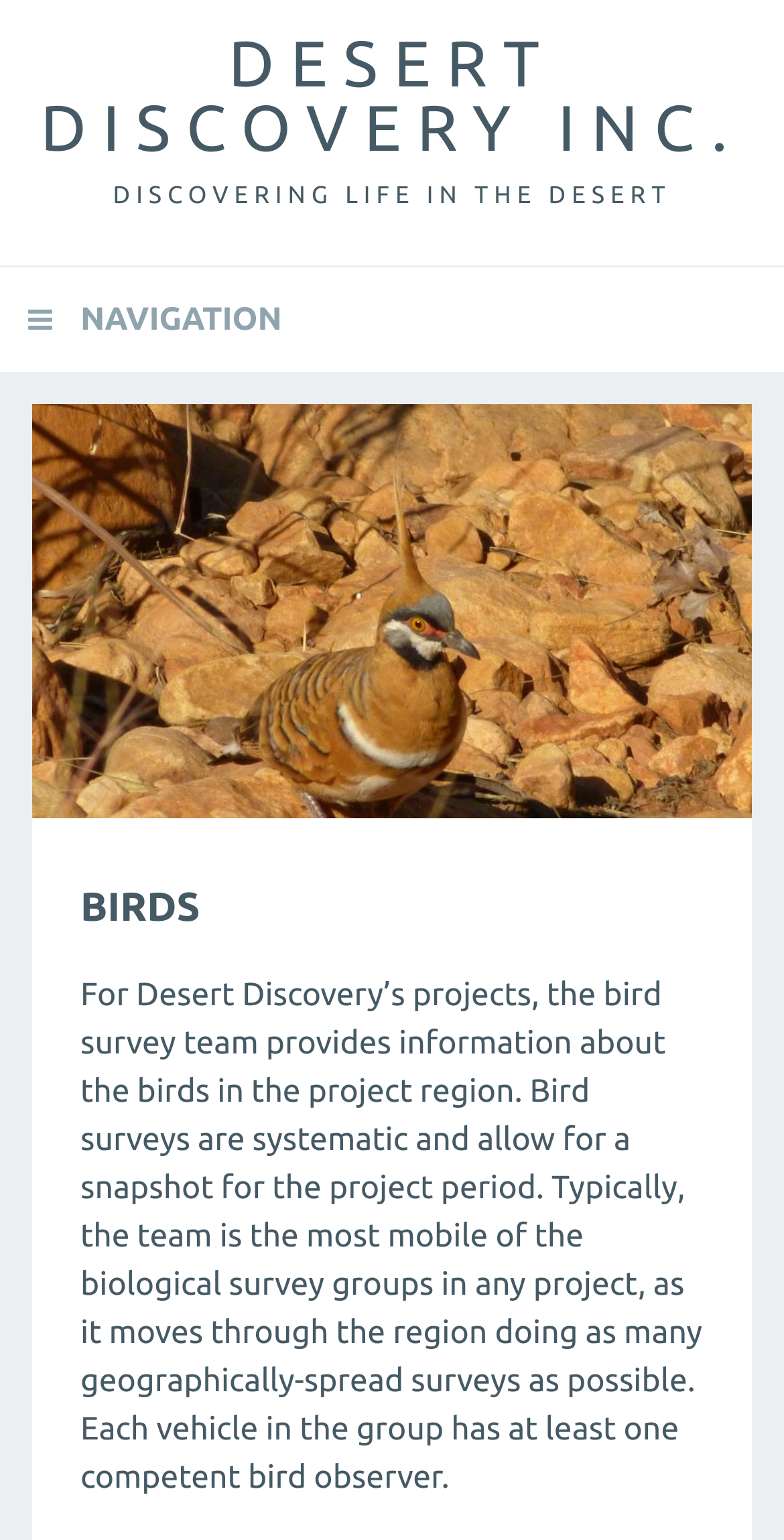Provide a brief response to the question using a single word or phrase: 
What is unique about the bird survey team?

Most mobile